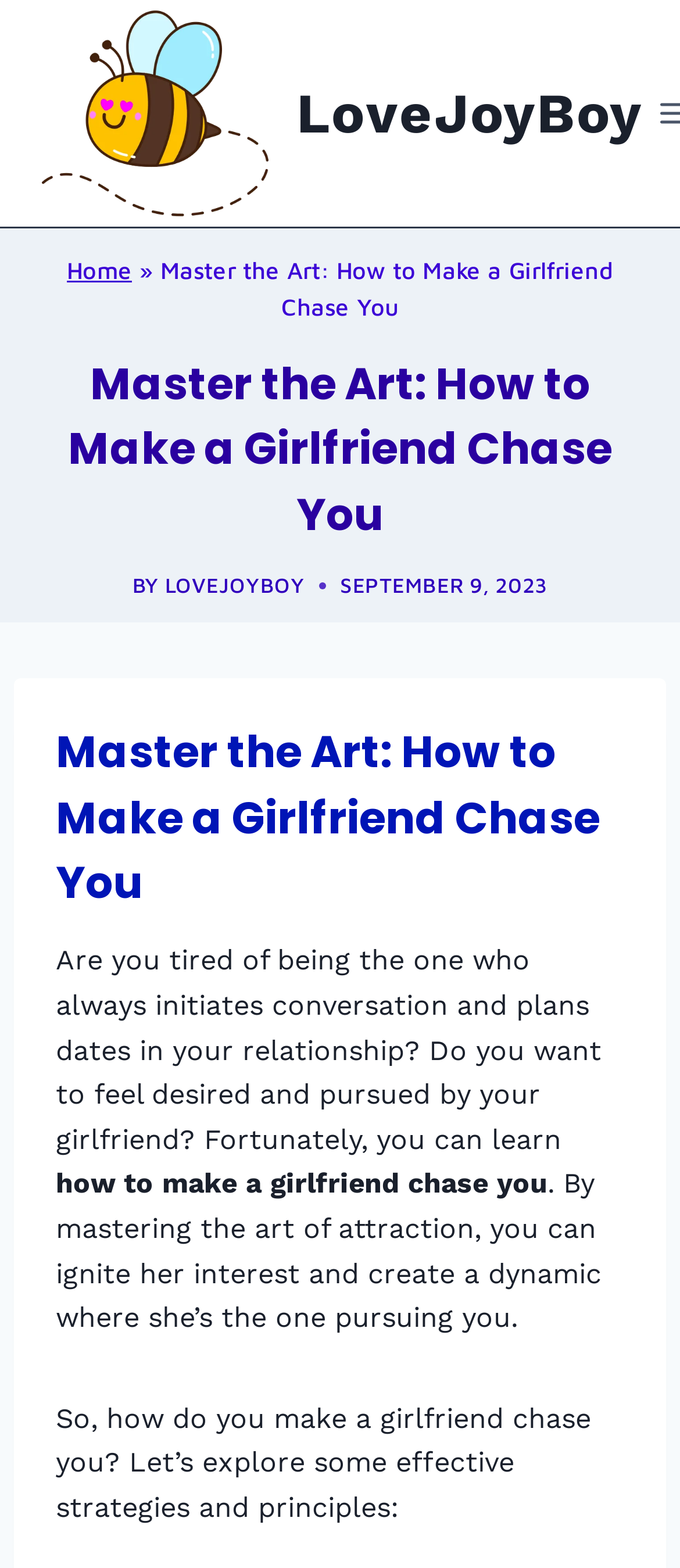Answer this question in one word or a short phrase: What is the purpose of the article?

to teach how to make a girlfriend chase you